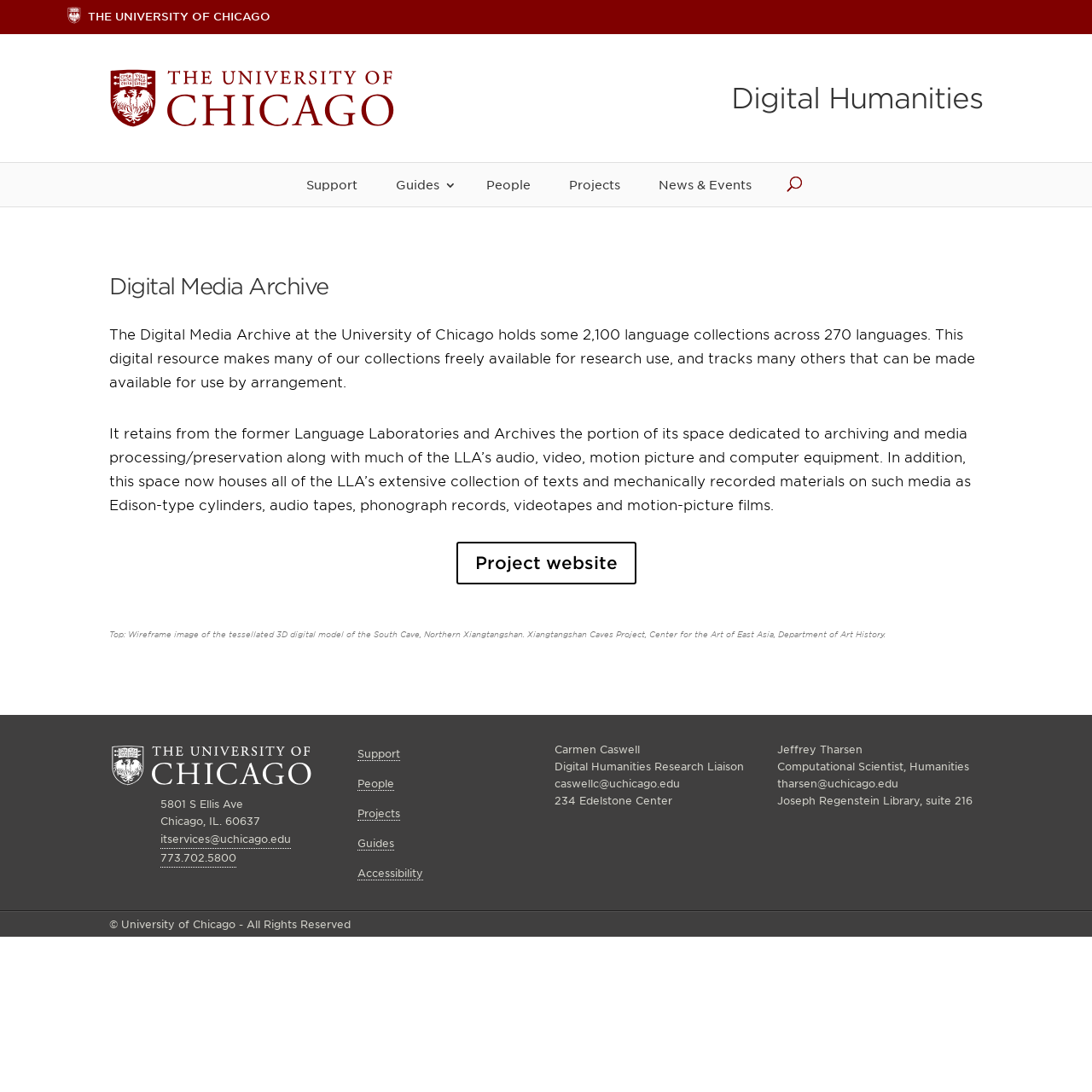Please mark the bounding box coordinates of the area that should be clicked to carry out the instruction: "Click the 'THE UNIVERSITY OF CHICAGO' link".

[0.062, 0.009, 0.248, 0.021]